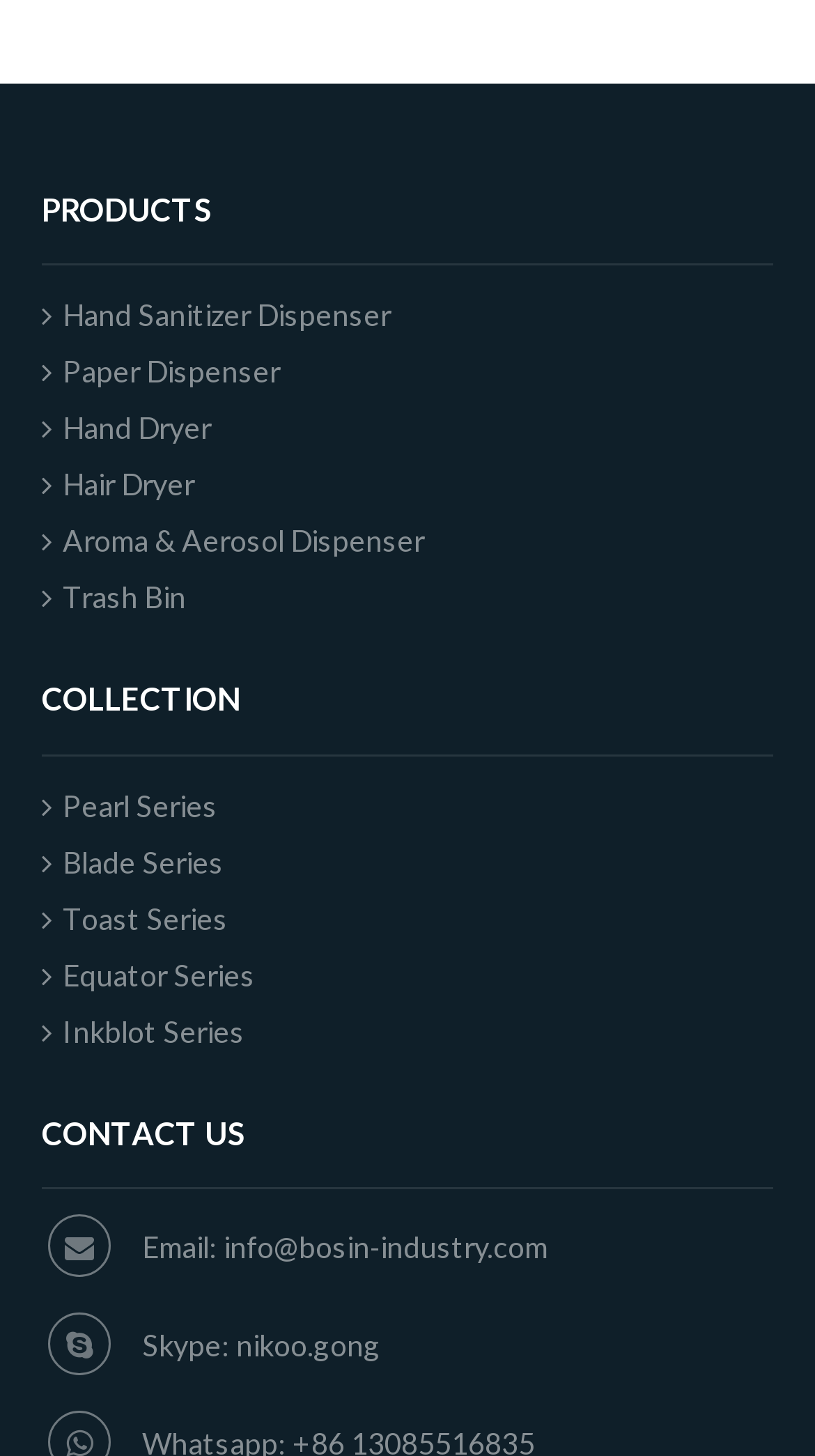What is the last product listed under COLLECTION?
Based on the screenshot, provide a one-word or short-phrase response.

Inkblot Series